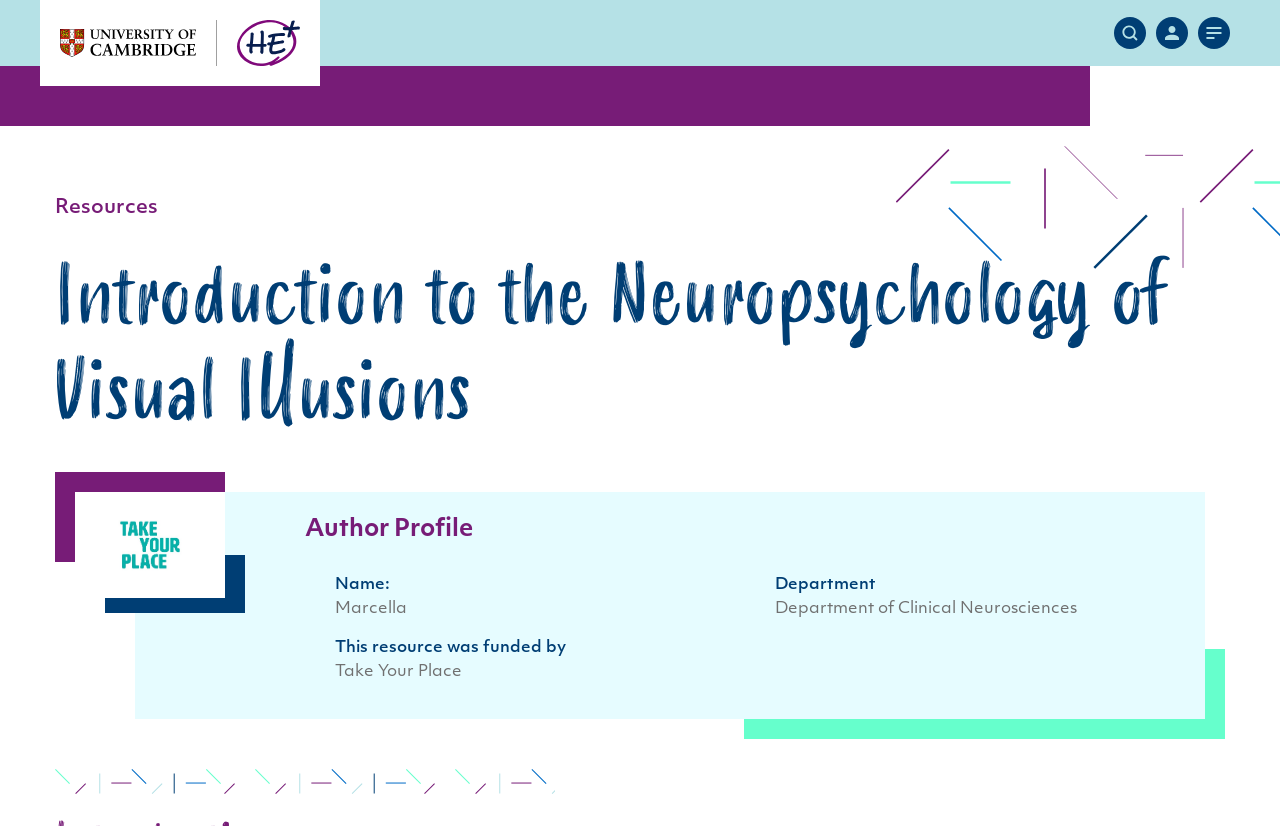Please find the bounding box for the UI element described by: "Search Site".

[0.87, 0.021, 0.895, 0.059]